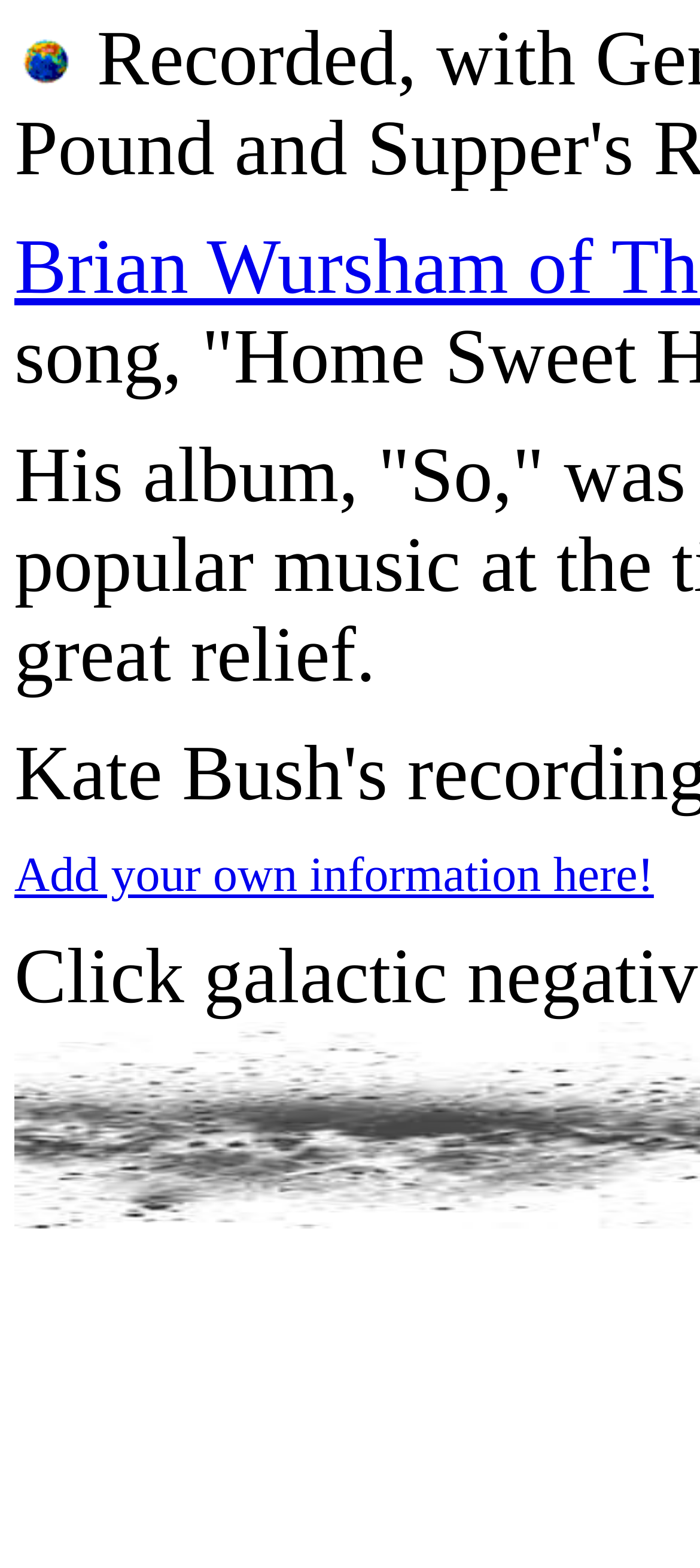Provide the bounding box coordinates of the UI element that matches the description: "Add your own information here!".

[0.021, 0.541, 0.934, 0.575]